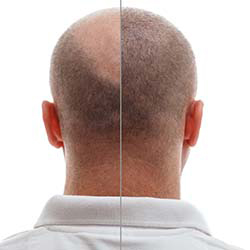What is the result of the hair transplant procedure?
Look at the image and respond with a one-word or short phrase answer.

Fuller, healthier hair growth